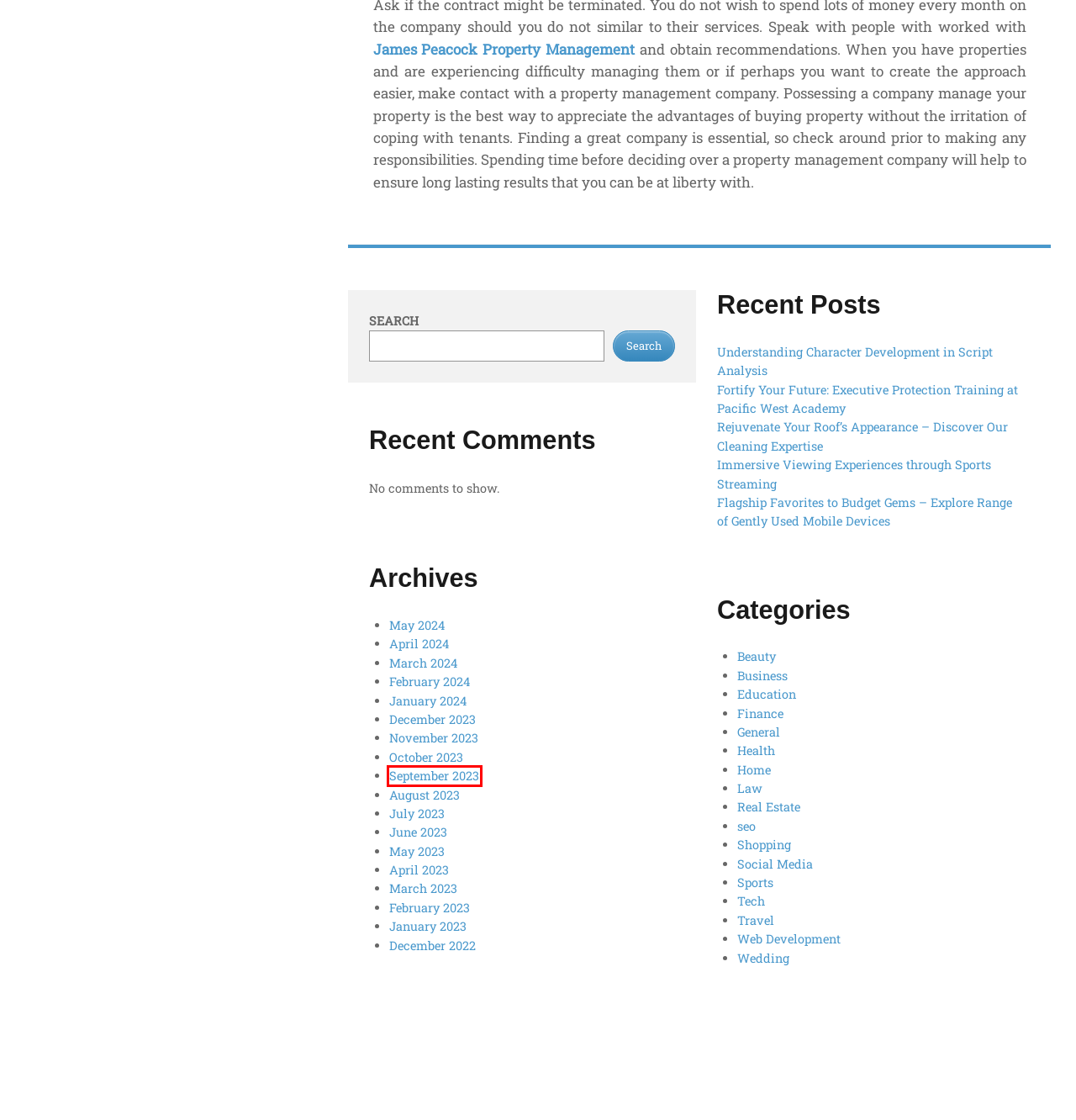You have a screenshot of a webpage with a red bounding box around a UI element. Determine which webpage description best matches the new webpage that results from clicking the element in the bounding box. Here are the candidates:
A. January 2024 – Scalogic
B. August 2023 – Scalogic
C. Real Estate – Scalogic
D. September 2023 – Scalogic
E. April 2023 – Scalogic
F. December 2023 – Scalogic
G. Home – Scalogic
H. Fortify Your Future: Executive Protection Training at Pacific West Academy – Scalogic

D